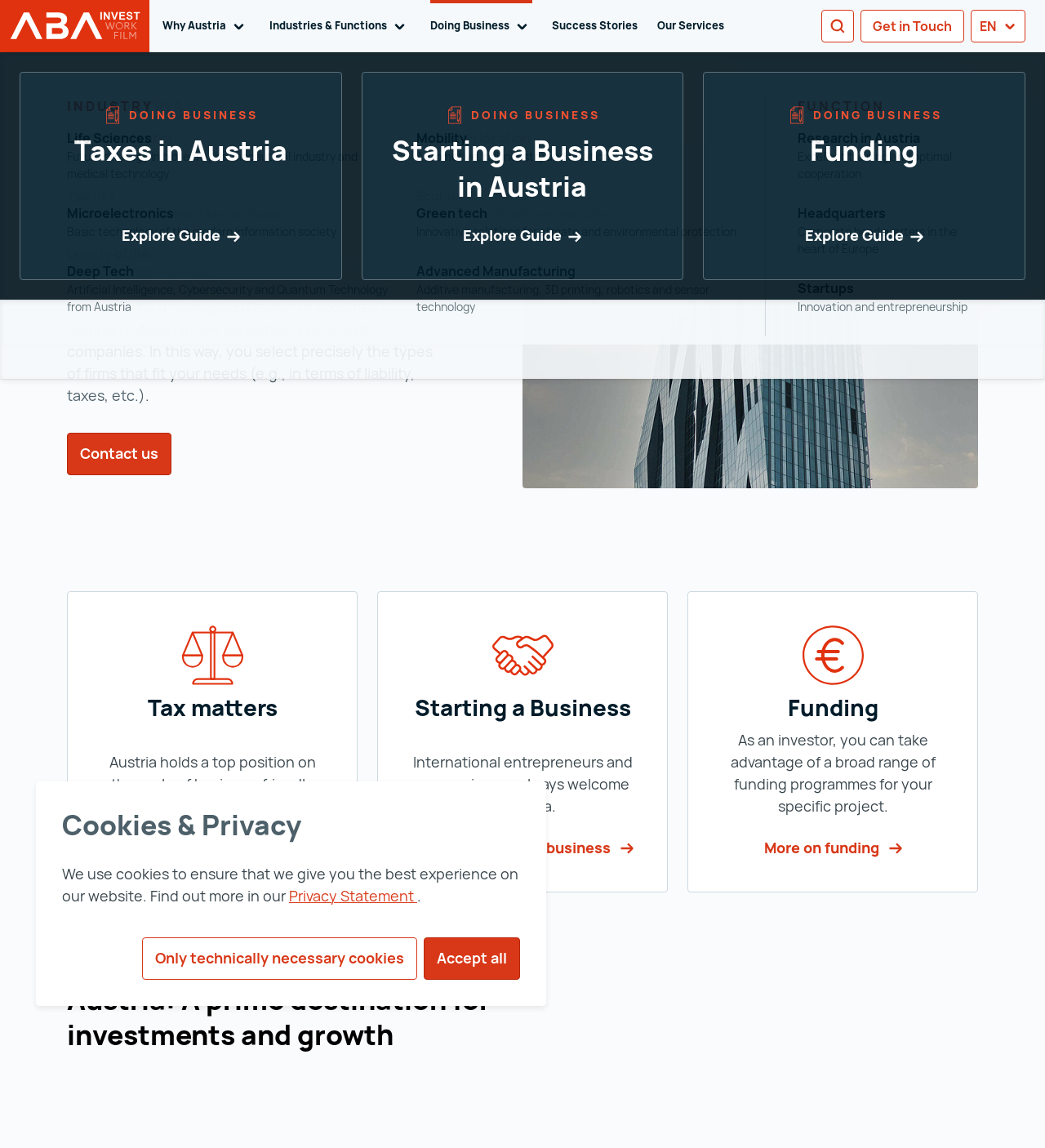What is the focus of the 'Tax matters' section? From the image, respond with a single word or brief phrase.

Business-friendly taxes